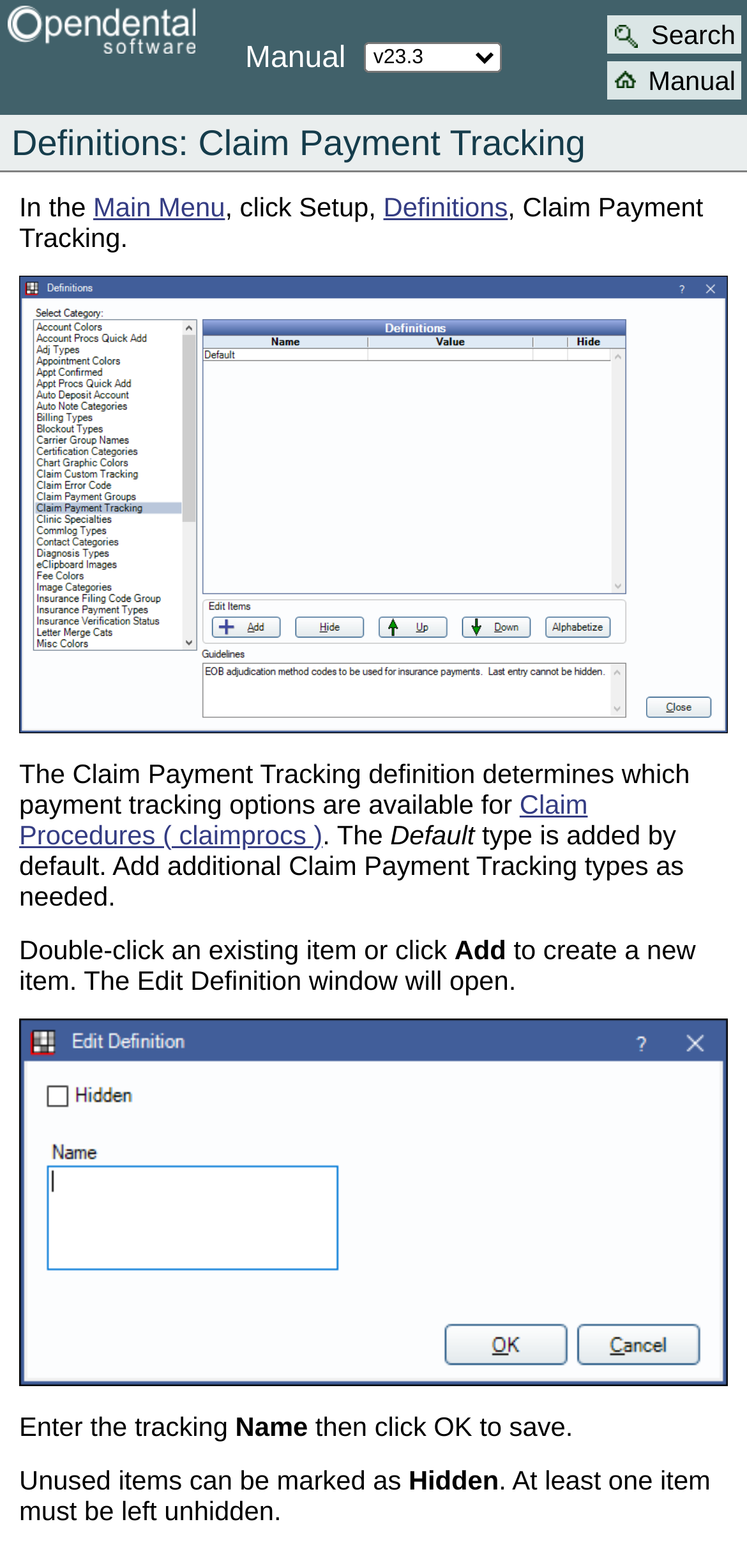Elaborate on the webpage's design and content in a detailed caption.

The webpage is about Open Dental Software, specifically focusing on Claim Payment Tracking definitions. At the top left, there is a "Home" image, followed by a "Manual" static text and a combobox with two small images on the right side. 

Below these elements, there is a title "Definitions: Claim Payment Tracking" that spans almost the entire width of the page. 

Under the title, there is a paragraph of text that explains how to access the Claim Payment Tracking definition, with links to "Main Menu" and "Definitions". 

To the right of this paragraph, there is a large image that takes up most of the page's width. 

Below this image, there is a section of text that describes the purpose of the Claim Payment Tracking definition, with a link to "Claim Procedures". 

Following this, there are several paragraphs of text that provide instructions on how to add and edit Claim Payment Tracking types, with a mention of a "Default" type. 

There is another large image at the bottom of the page, and below it, there are more paragraphs of text that explain how to enter tracking information and save it, as well as how to mark unused items as "Hidden".